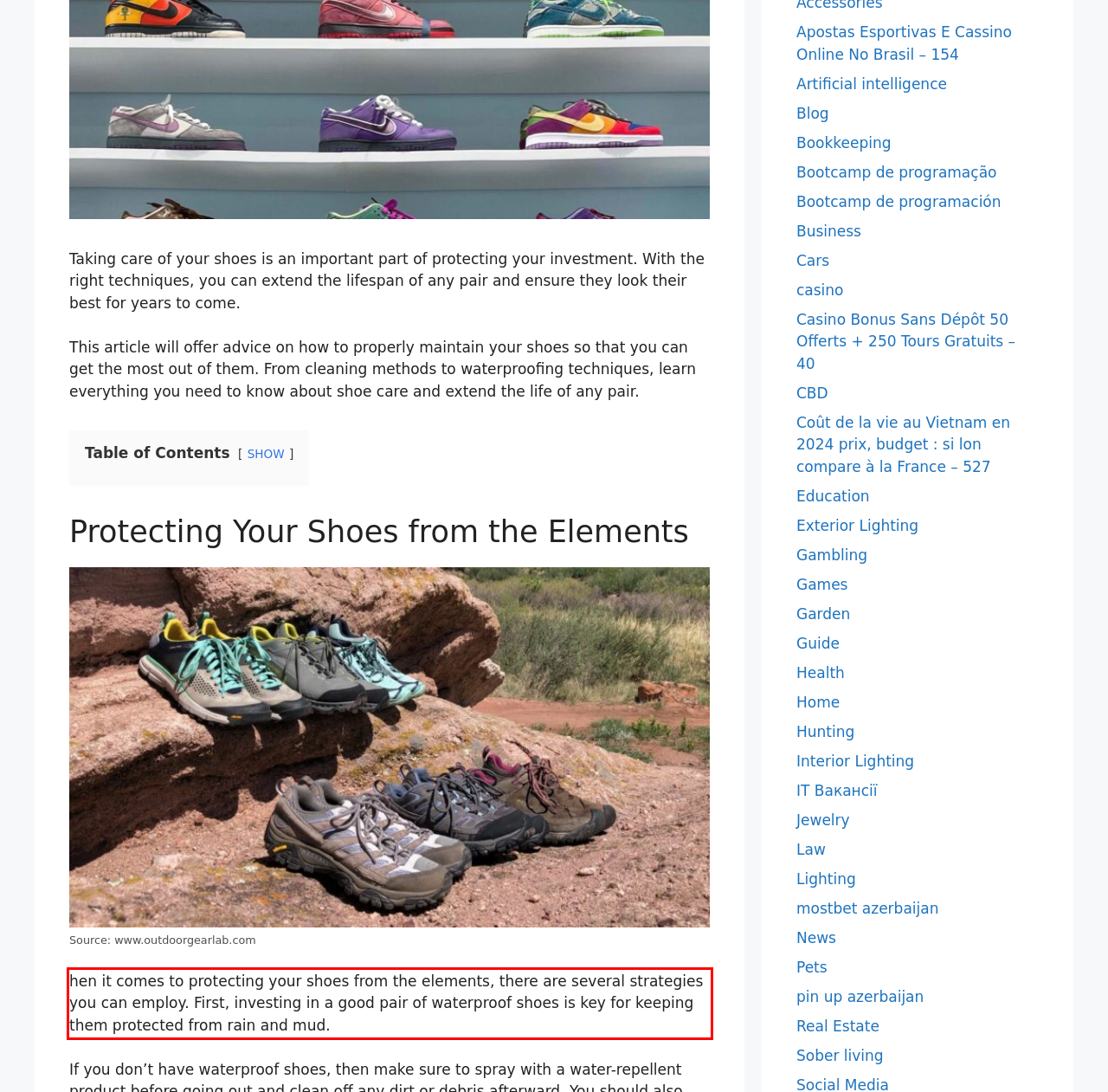Given a webpage screenshot, identify the text inside the red bounding box using OCR and extract it.

hen it comes to protecting your shoes from the elements, there are several strategies you can employ. First, investing in a good pair of waterproof shoes is key for keeping them protected from rain and mud.